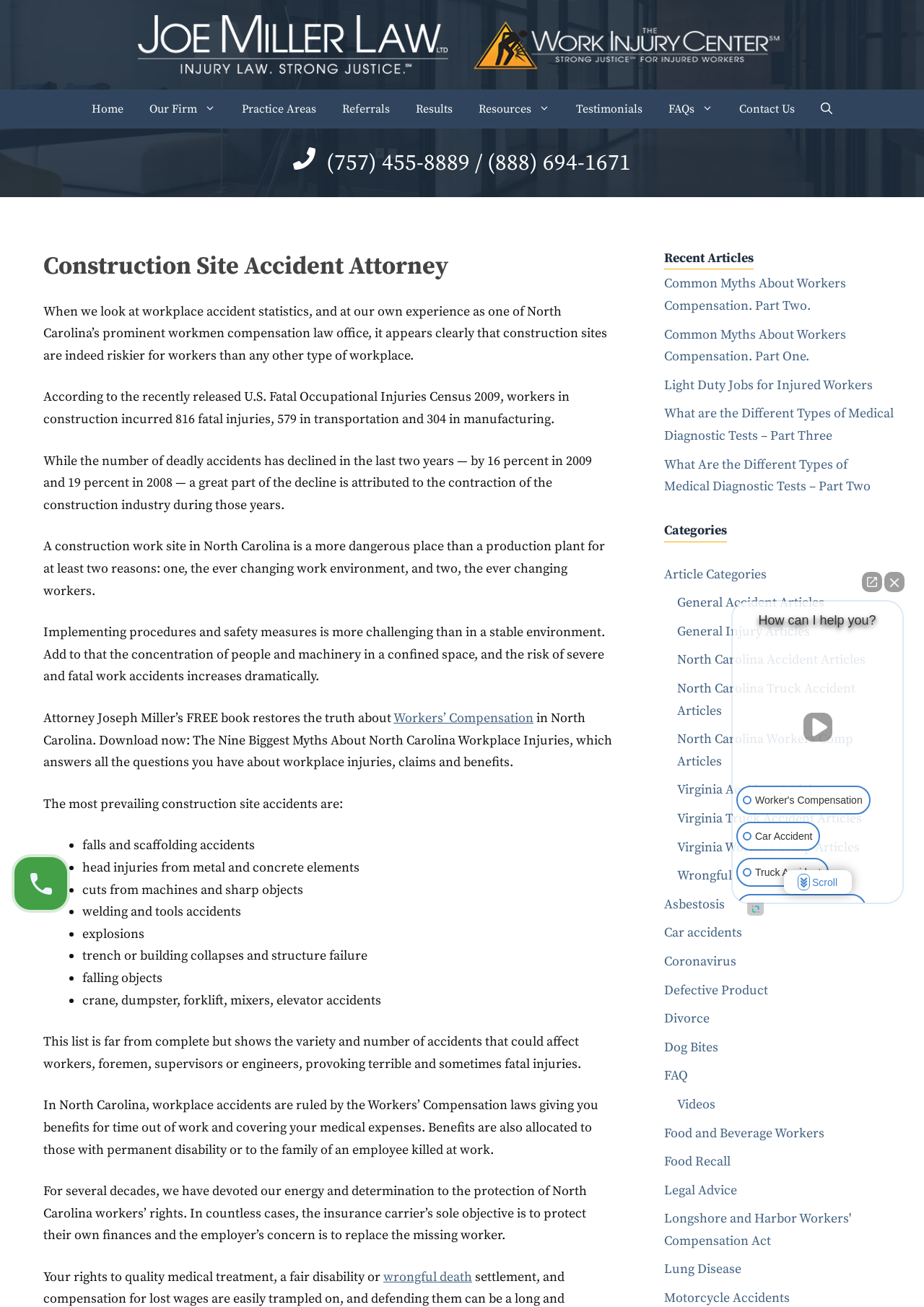Find the bounding box coordinates of the element to click in order to complete the given instruction: "Call the phone number."

[0.353, 0.114, 0.683, 0.135]